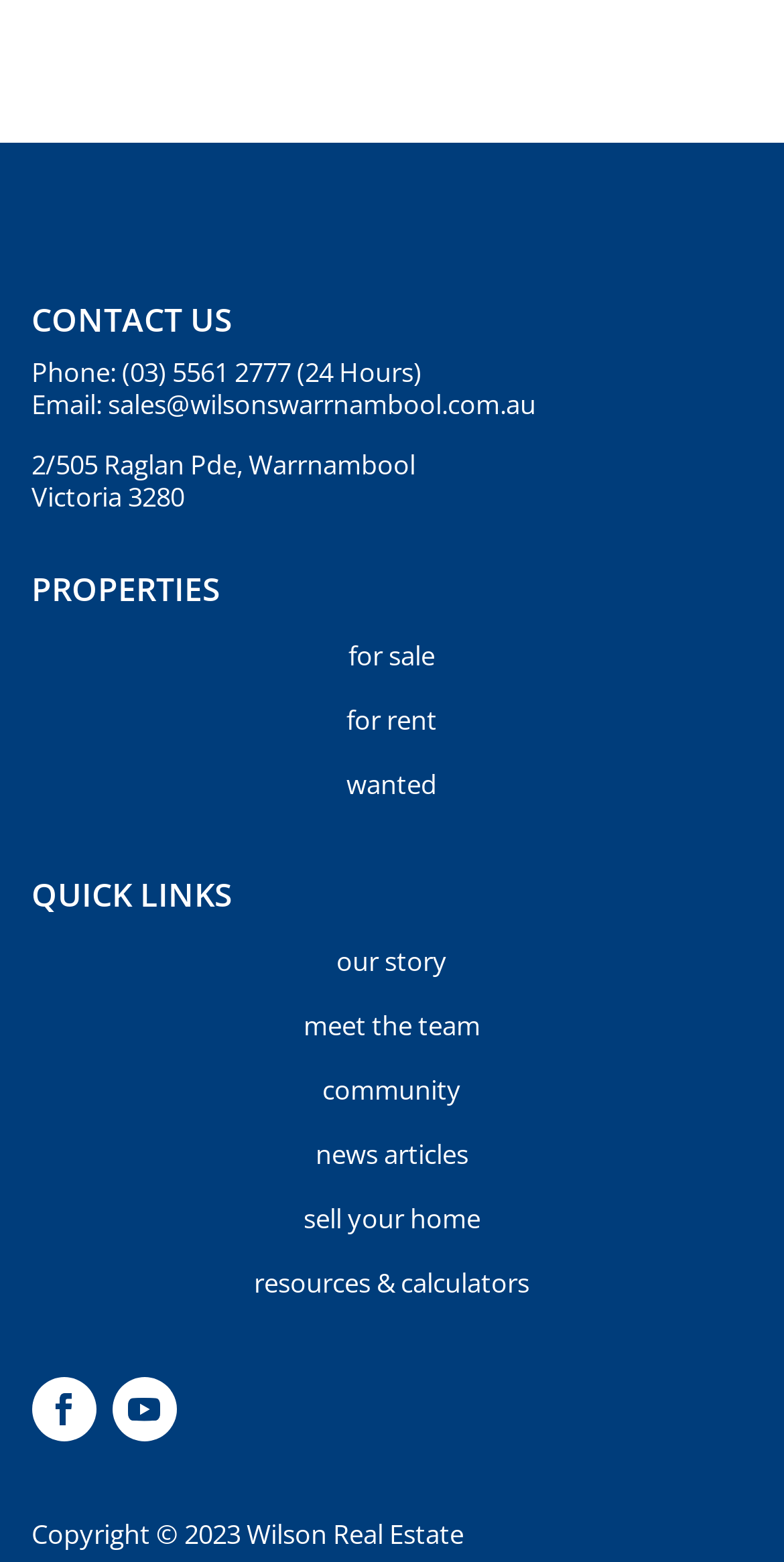Identify the bounding box coordinates of the part that should be clicked to carry out this instruction: "click phone number".

[0.155, 0.227, 0.371, 0.25]